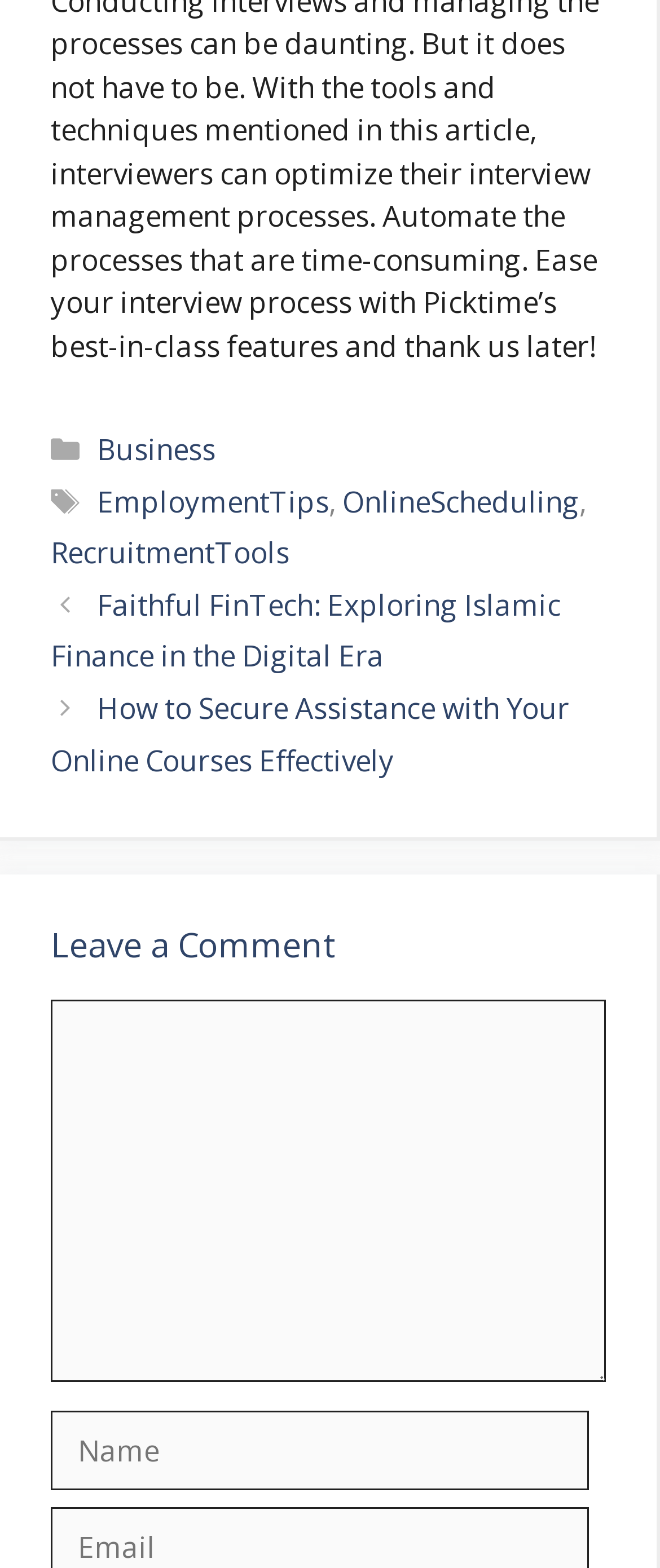Identify the bounding box coordinates of the part that should be clicked to carry out this instruction: "Enter your name".

[0.077, 0.899, 0.892, 0.951]